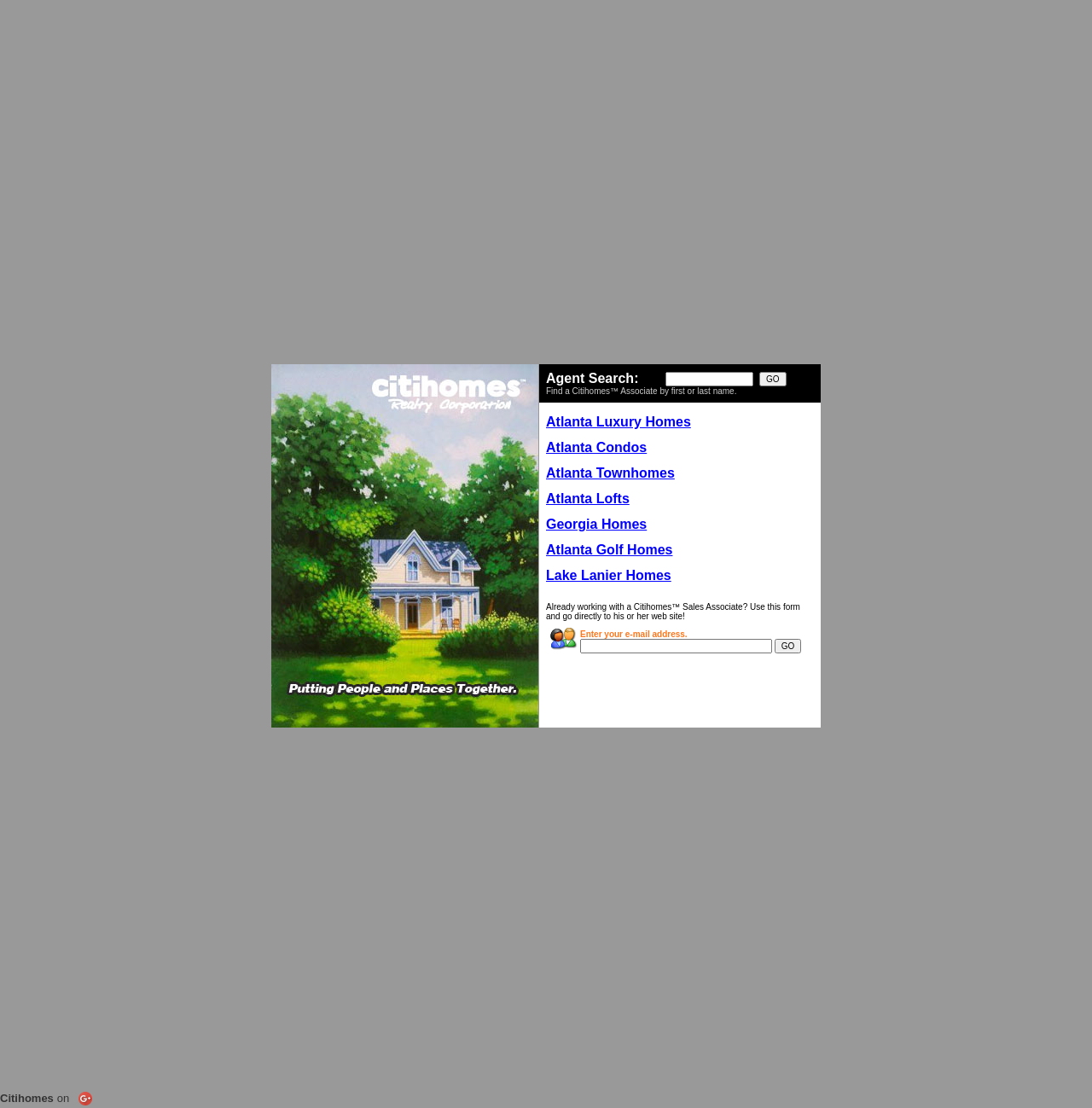Respond with a single word or phrase for the following question: 
What is the purpose of the 'Agent Search' form?

Find a Citihomes Associate